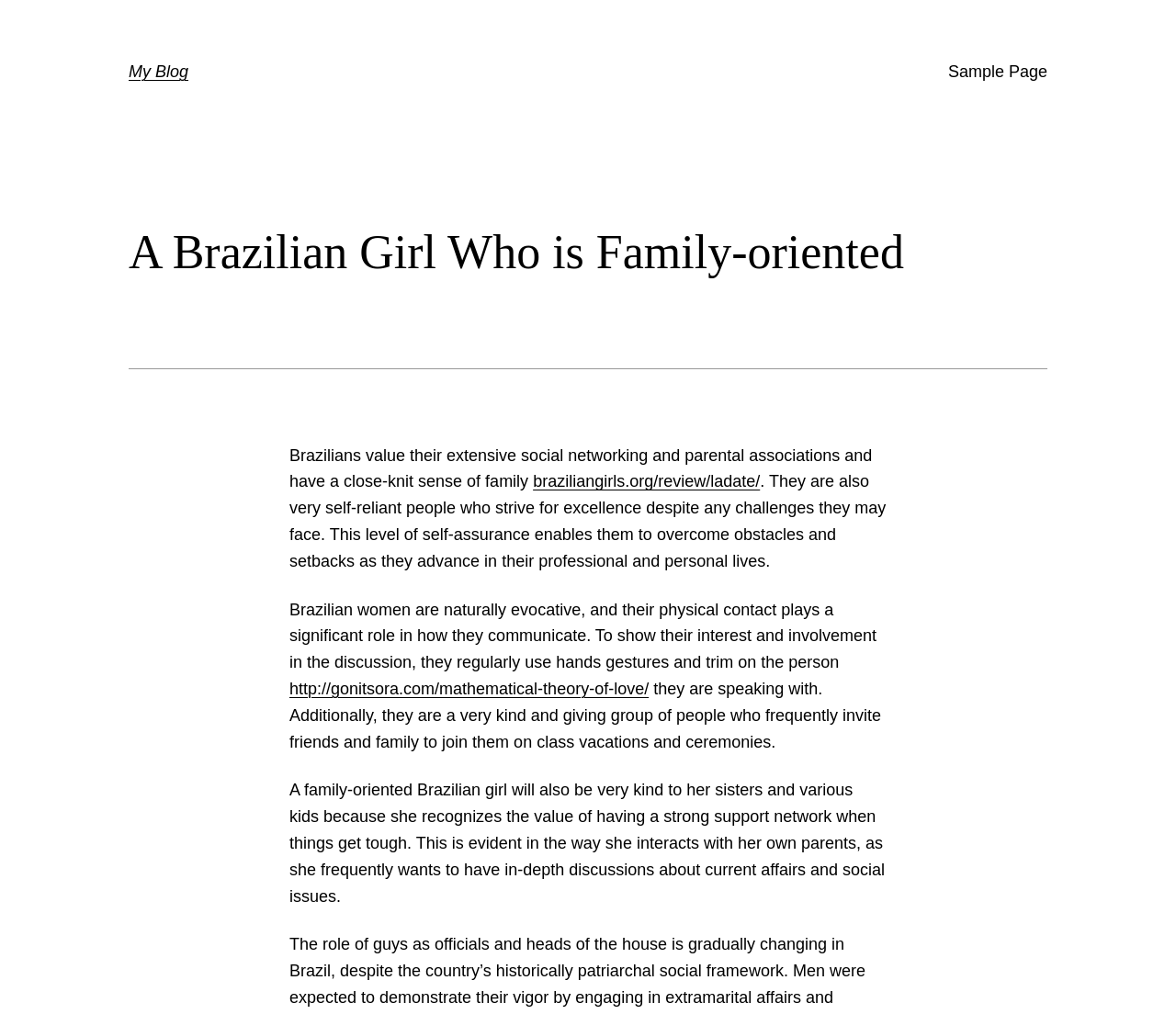Construct a thorough caption encompassing all aspects of the webpage.

The webpage is a personal blog, titled "A Brazilian Girl Who is Family-oriented – My Blog". At the top, there is a heading "My Blog" which is also a link. To the right of the heading, there is a menu with a link to a "Sample Page". 

Below the menu, there is a larger heading "A Brazilian Girl Who is Family-oriented" which spans across most of the page. Underneath this heading, there is a horizontal separator line. 

The main content of the page is a series of paragraphs describing the characteristics of Brazilian girls. The first paragraph explains that Brazilians value their social networking and family associations, and have a close-knit sense of family. There is a link to "braziliangirls.org/review/ladate/" within this paragraph. 

The second paragraph describes Brazilian women as self-reliant and striving for excellence despite challenges. The third paragraph explains that Brazilian women are naturally evocative and use physical contact to communicate, often using hand gestures and touching the person they are speaking with. There is a link to "http://gonitsora.com/mathematical-theory-of-love/" within this paragraph.

The fourth paragraph describes Brazilian women as kind and giving, often inviting friends and family to join them on vacations and ceremonies. The final paragraph explains that a family-oriented Brazilian girl is kind to her sisters and children, recognizing the value of a strong support network, and frequently has in-depth discussions with her parents about current affairs and social issues.